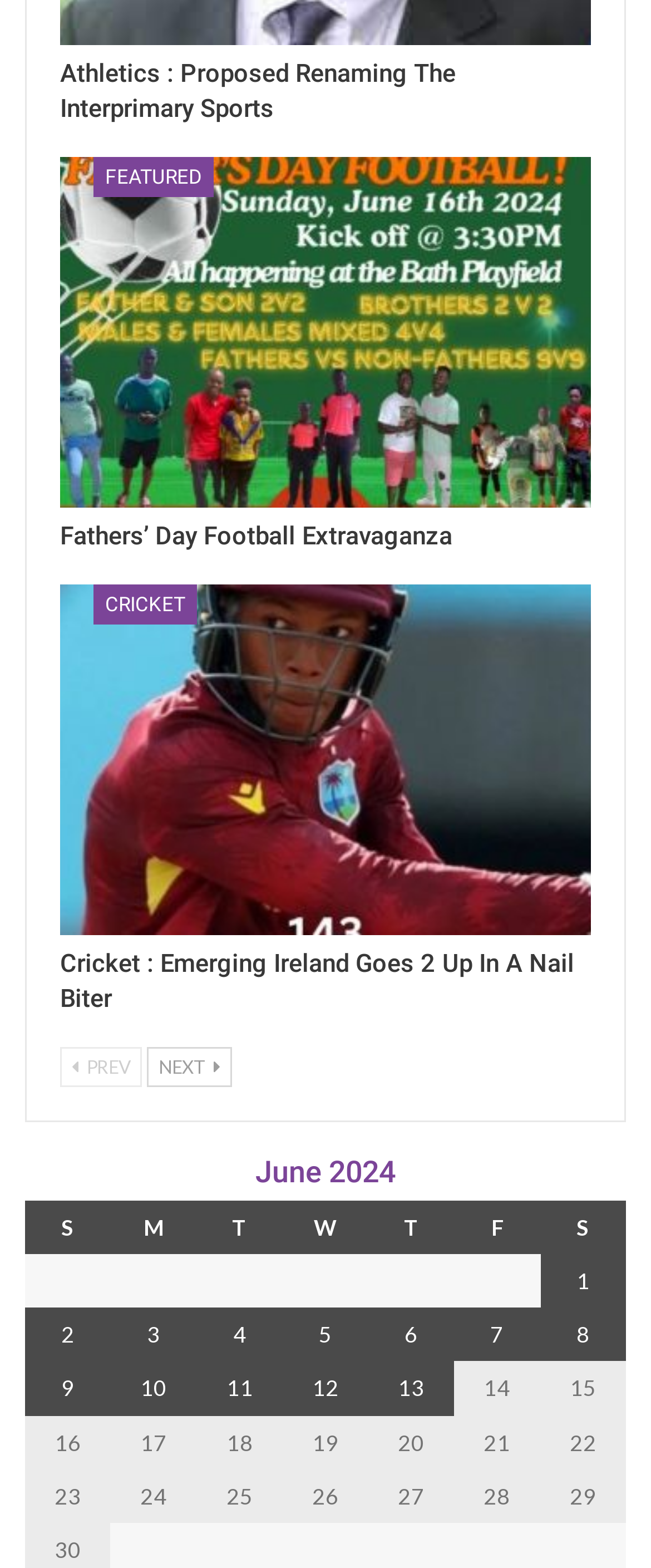Answer the following inquiry with a single word or phrase:
How many columns are in the table?

7